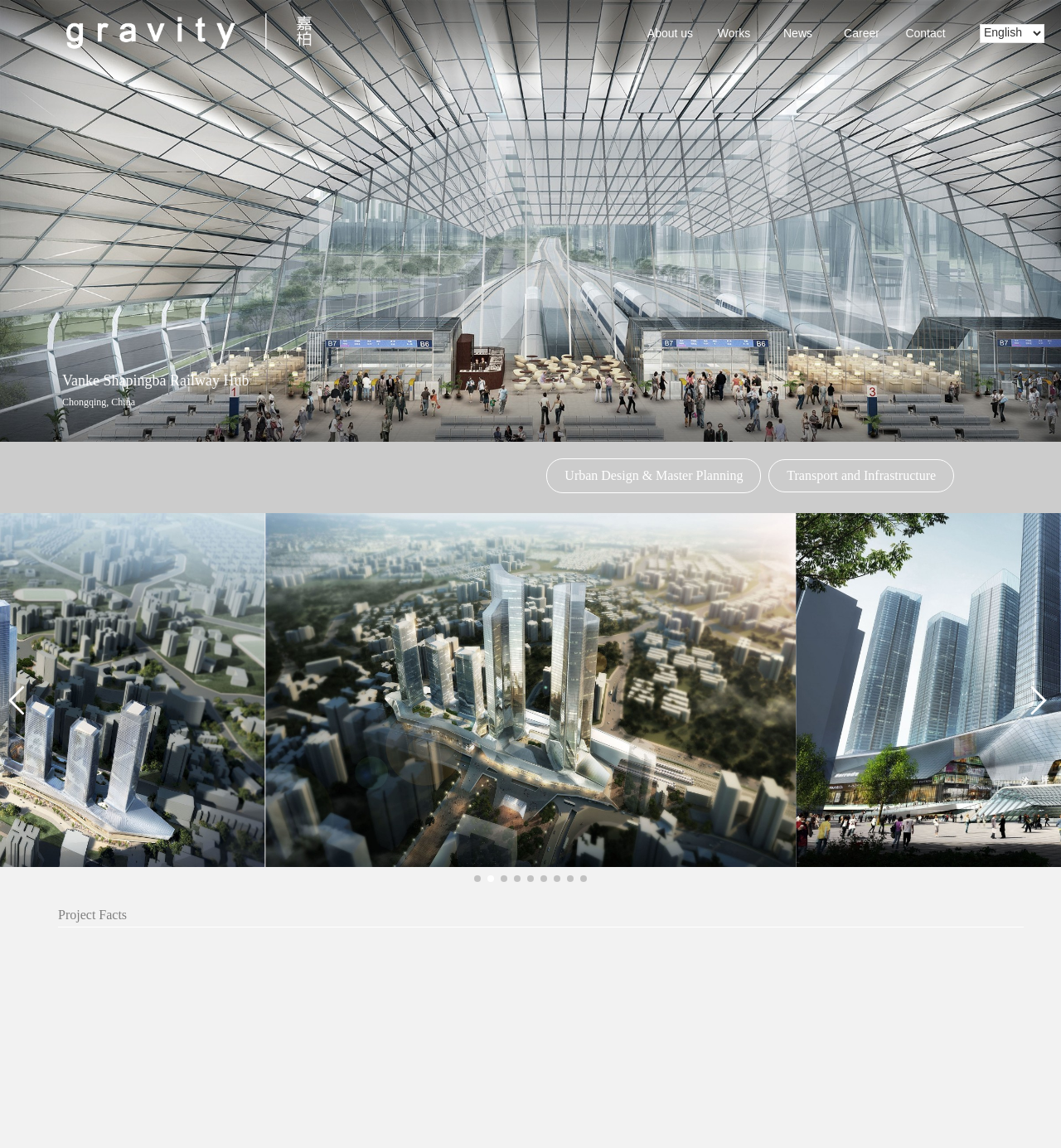Kindly provide the bounding box coordinates of the section you need to click on to fulfill the given instruction: "Check the awards received by the project".

[0.055, 0.826, 0.092, 0.838]